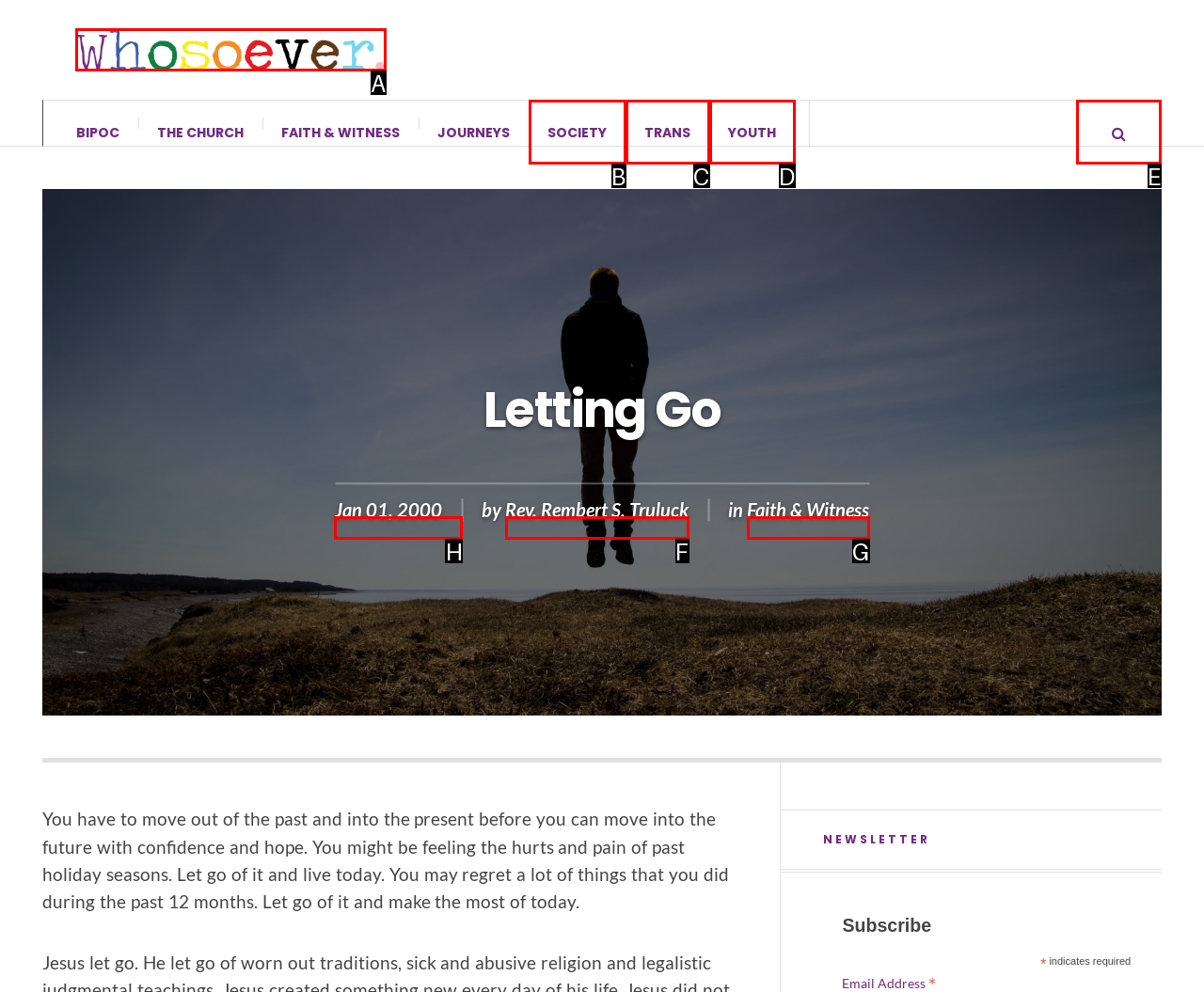Specify which UI element should be clicked to accomplish the task: Check the date of the article. Answer with the letter of the correct choice.

H